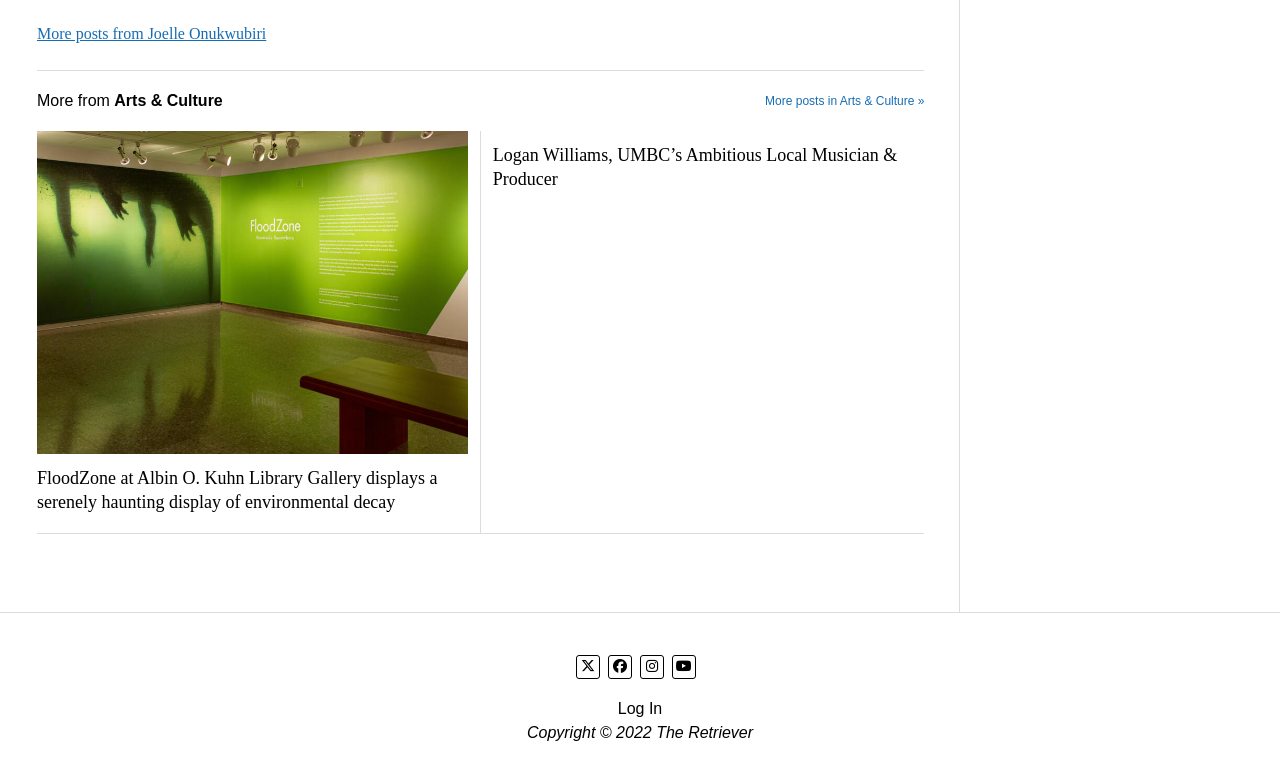Determine the bounding box coordinates for the clickable element required to fulfill the instruction: "Check out Logan Williams, UMBC’s Ambitious Local Musician & Producer". Provide the coordinates as four float numbers between 0 and 1, i.e., [left, top, right, bottom].

[0.385, 0.185, 0.721, 0.247]